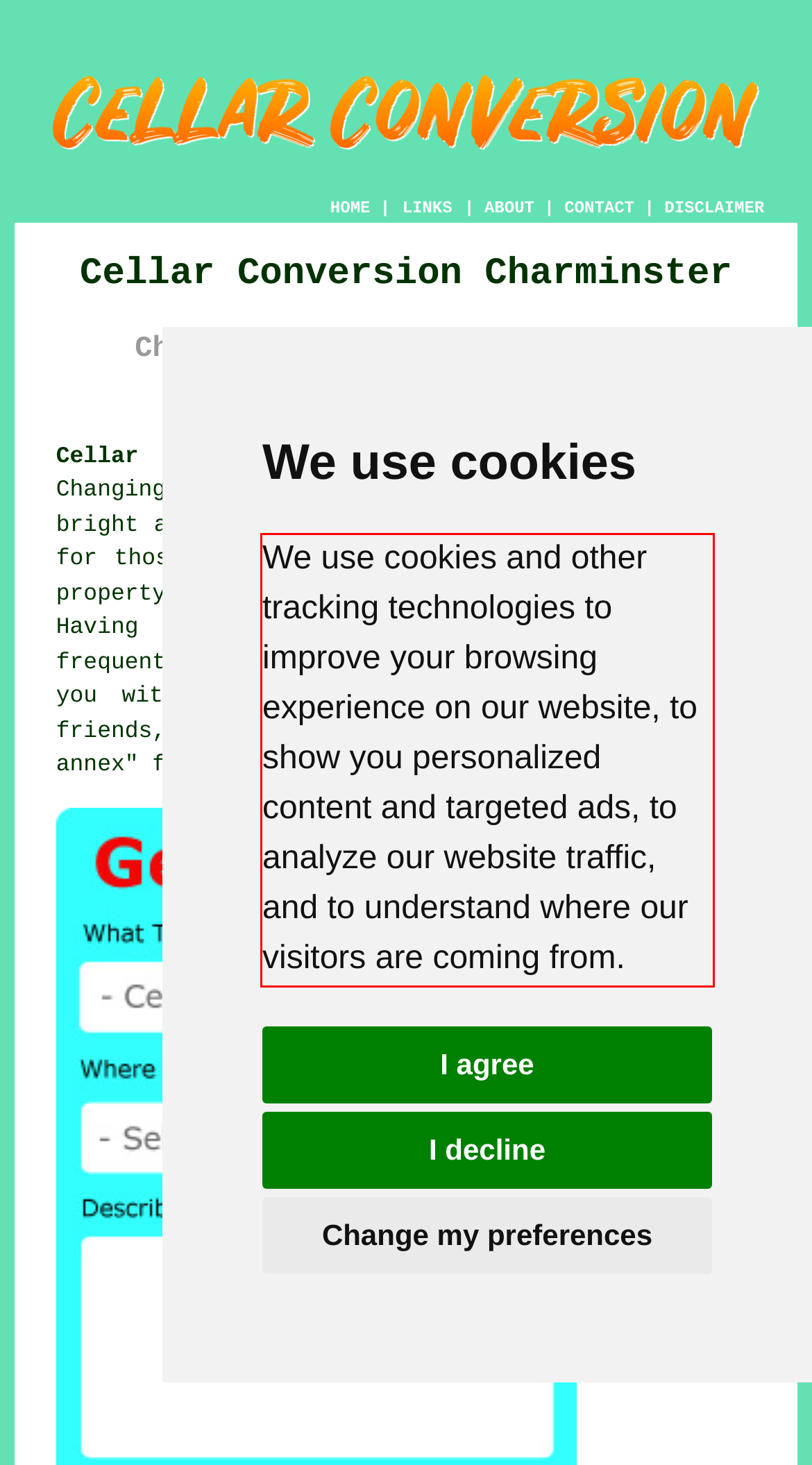You are given a webpage screenshot with a red bounding box around a UI element. Extract and generate the text inside this red bounding box.

We use cookies and other tracking technologies to improve your browsing experience on our website, to show you personalized content and targeted ads, to analyze our website traffic, and to understand where our visitors are coming from.